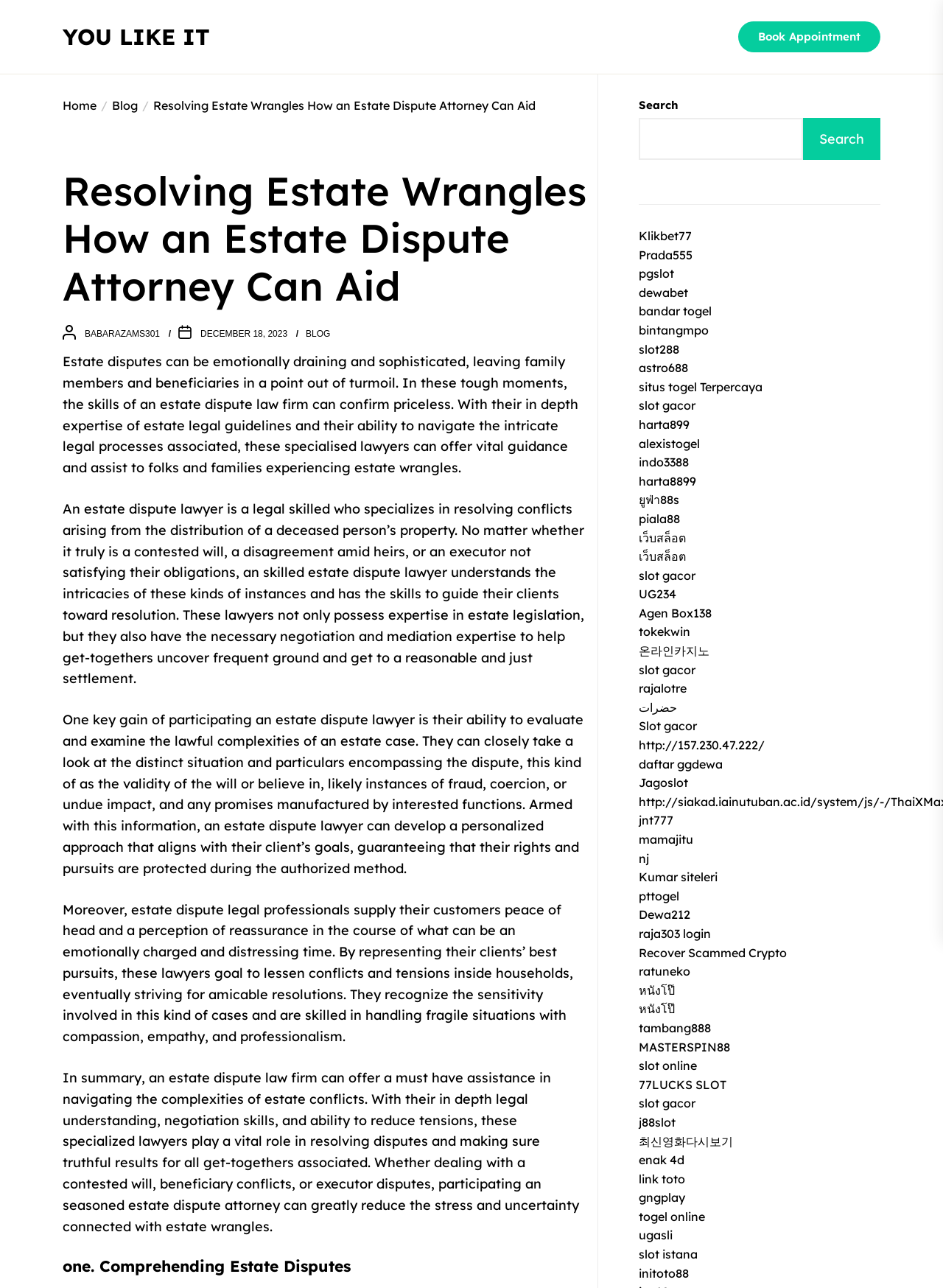What kind of guidance can an estate dispute lawyer offer? Analyze the screenshot and reply with just one word or a short phrase.

Vital guidance